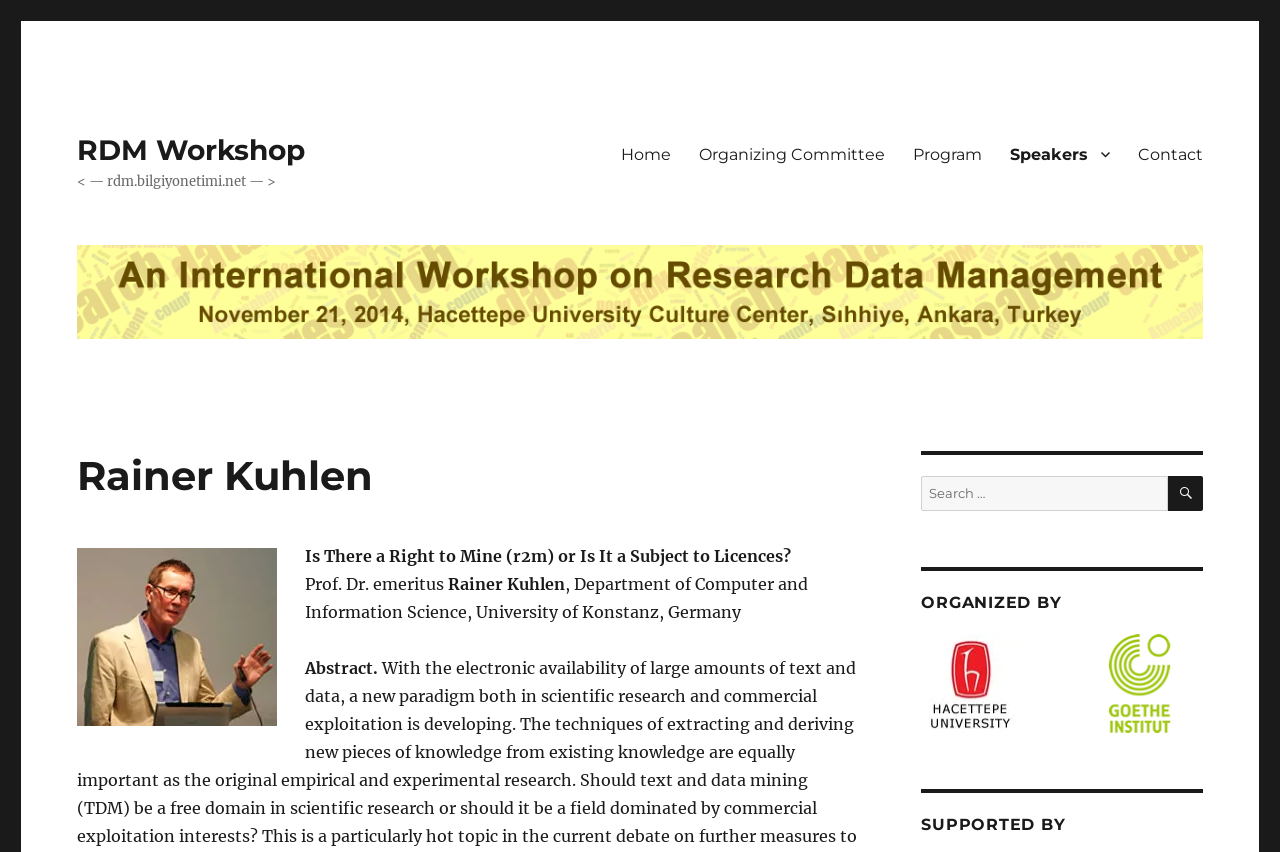Please analyze the image and give a detailed answer to the question:
What is the country of the university?

The country of the university can be found in the static text element, which reads ', Department of Computer and Information Science, University of Konstanz, Germany'.